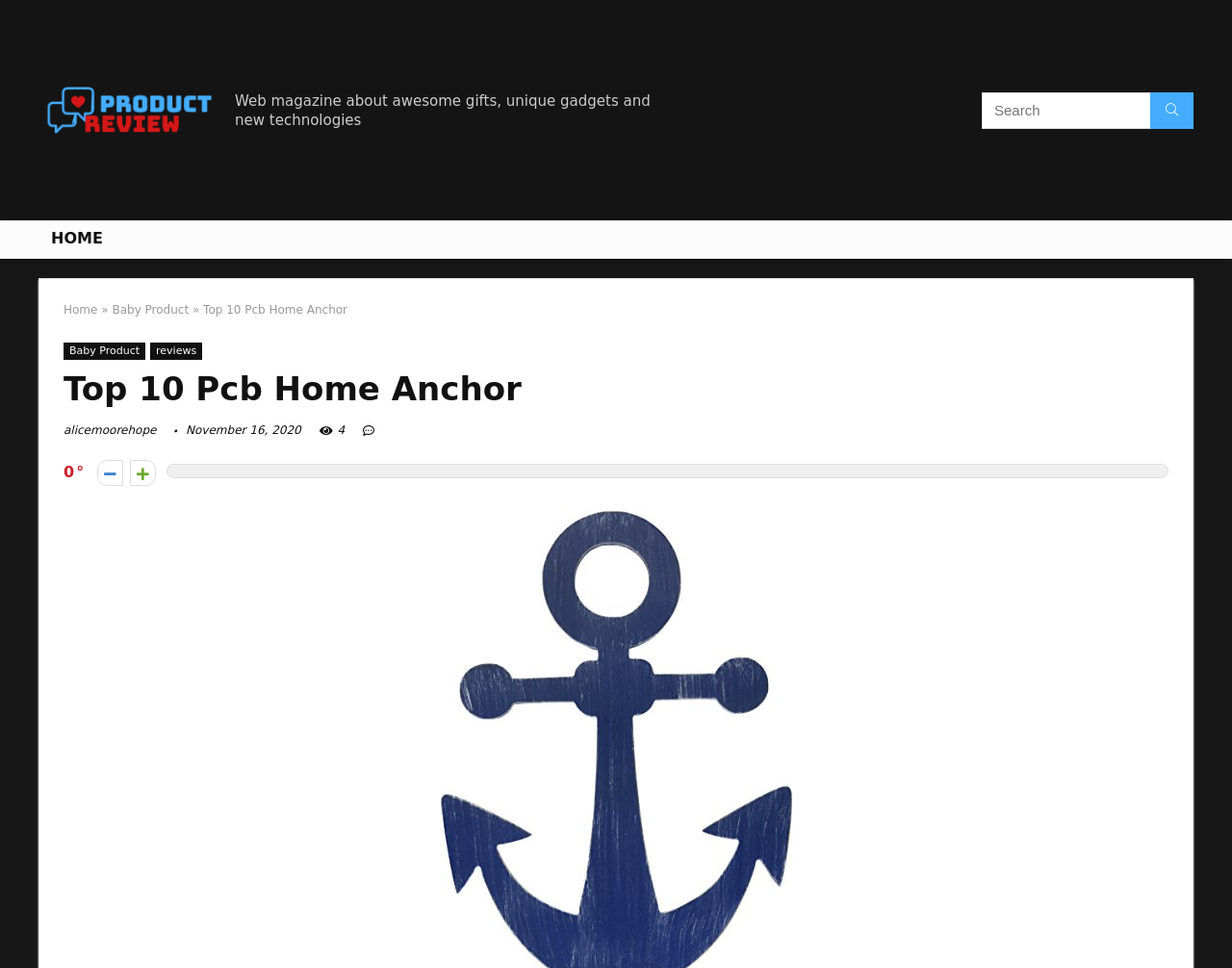Illustrate the webpage thoroughly, mentioning all important details.

The webpage appears to be a product review or guide page, specifically focused on PCB home anchors. At the top left, there is a link labeled "Home Preview" accompanied by an image with the same label. Below this, there is a static text element that describes the website as a "Web magazine about awesome gifts, unique gadgets and new technologies".

To the right of this text, there is a search bar with a textbox and a search button featuring a magnifying glass icon. Below the search bar, there are several links, including "HOME", "Home", and "Baby Product", which are likely navigation links.

The main content of the page is headed by a title "Top 10 Pcb Home Anchor" in a large font size. Below this title, there are more links, including "Baby Product", "reviews", and "alicemoorehope", which may be related to the product being reviewed. There is also a date "November 16, 2020" and a rating "4" displayed.

The page also features a layout table that takes up most of the page's width, containing two buttons with arrow icons, which may be used for pagination or navigation. Overall, the page appears to be a product review or guide page with a focus on PCB home anchors, featuring a search bar, navigation links, and a main content section with product information.